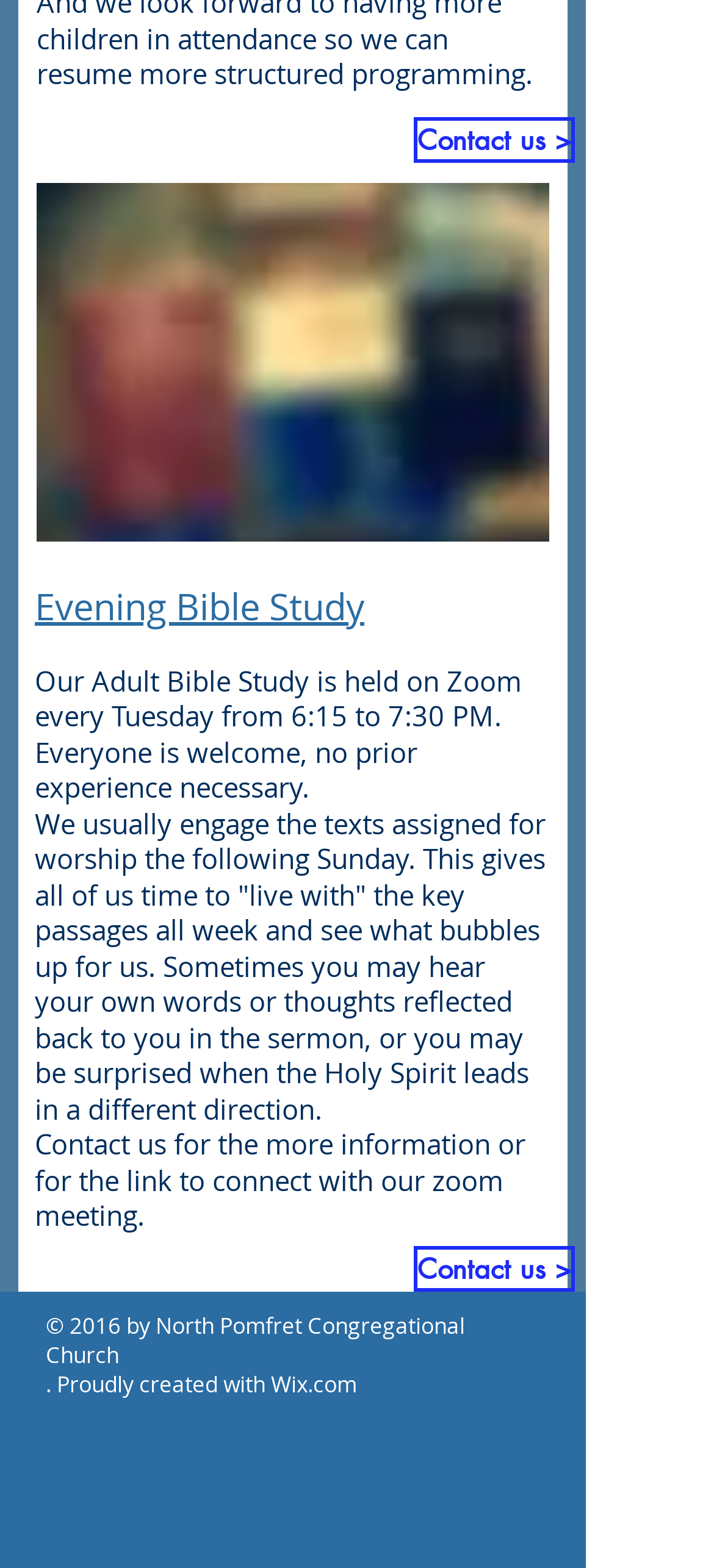How can I get more information about the Bible study?
Use the information from the screenshot to give a comprehensive response to the question.

To get more information about the Bible study, I can click on the 'Contact us' link which appears twice on the webpage, indicating that it is a way to get in touch with the organizers of the Bible study.